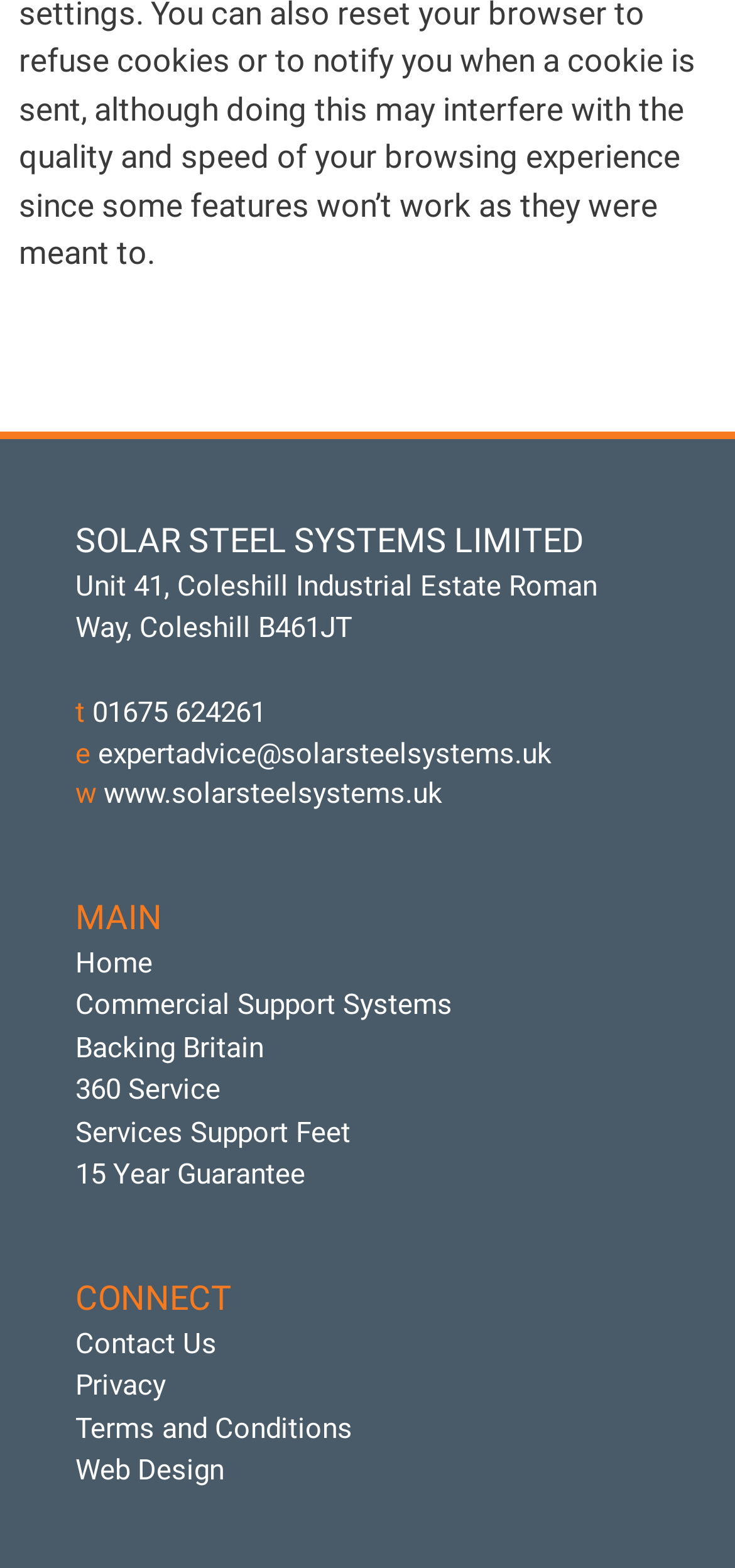Find the bounding box coordinates of the clickable area that will achieve the following instruction: "learn about commercial support systems".

[0.103, 0.63, 0.615, 0.652]